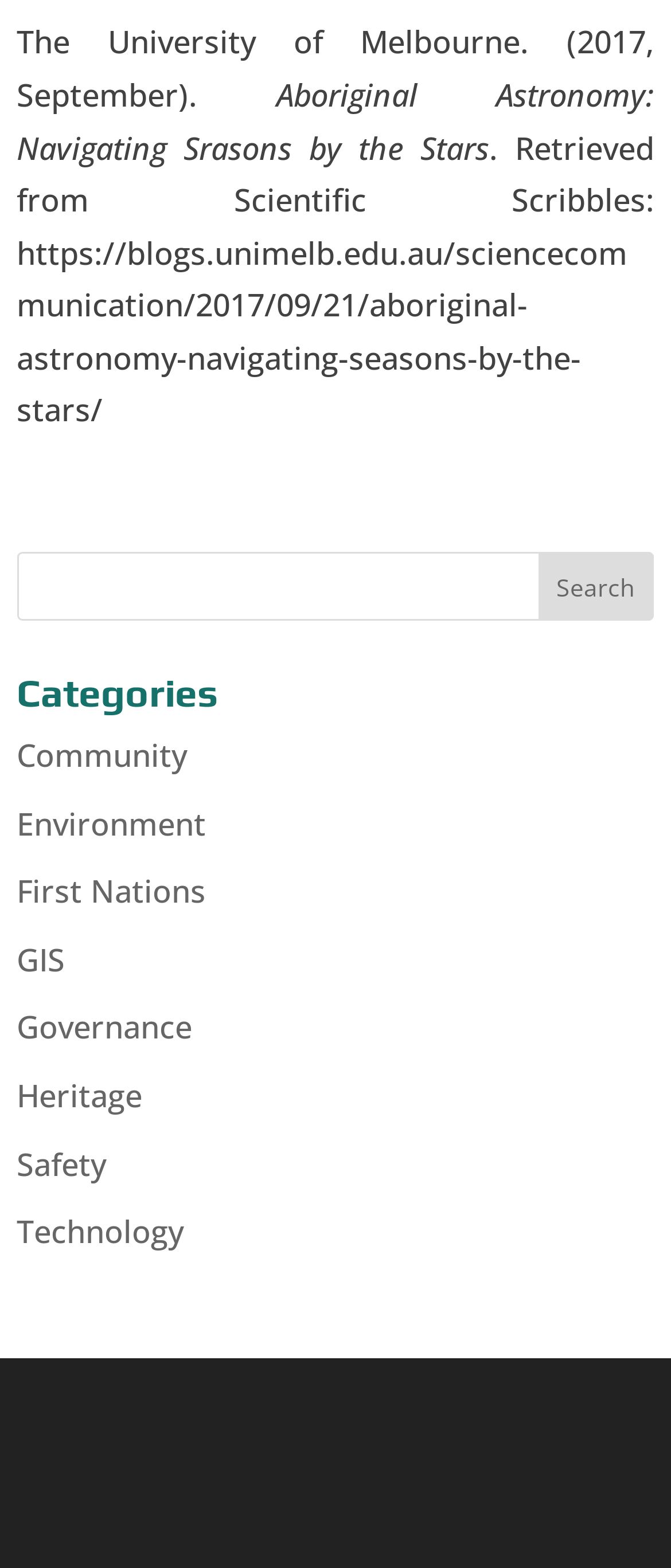Identify the bounding box coordinates of the region that should be clicked to execute the following instruction: "search for something".

[0.025, 0.352, 0.975, 0.396]